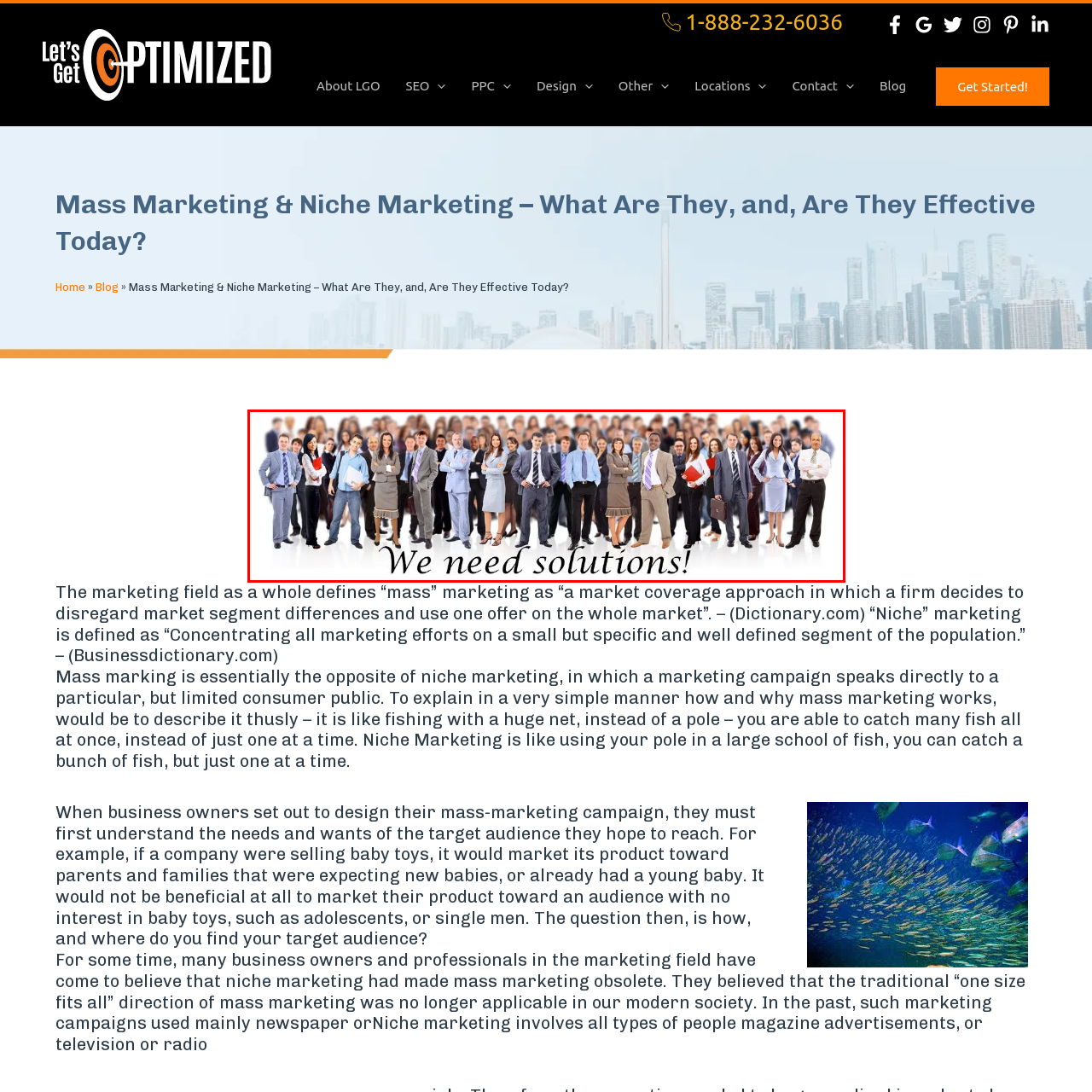Detail the visual elements present in the red-framed section of the image.

The image depicts a diverse group of professionals standing confidently in a business setting. They are dressed in formal attire, showcasing a mix of suits and business outfits, symbolizing a united front in the corporate world. In the foreground, the phrase "We need solutions!" is boldly displayed, emphasizing the urgency and collective need for innovative strategies in business and marketing. The background features a blurred crowd, contributing to the sense of a larger community engaged in professional endeavors. This visual representation underscores the themes of collaboration and problem-solving in today’s competitive business landscape.